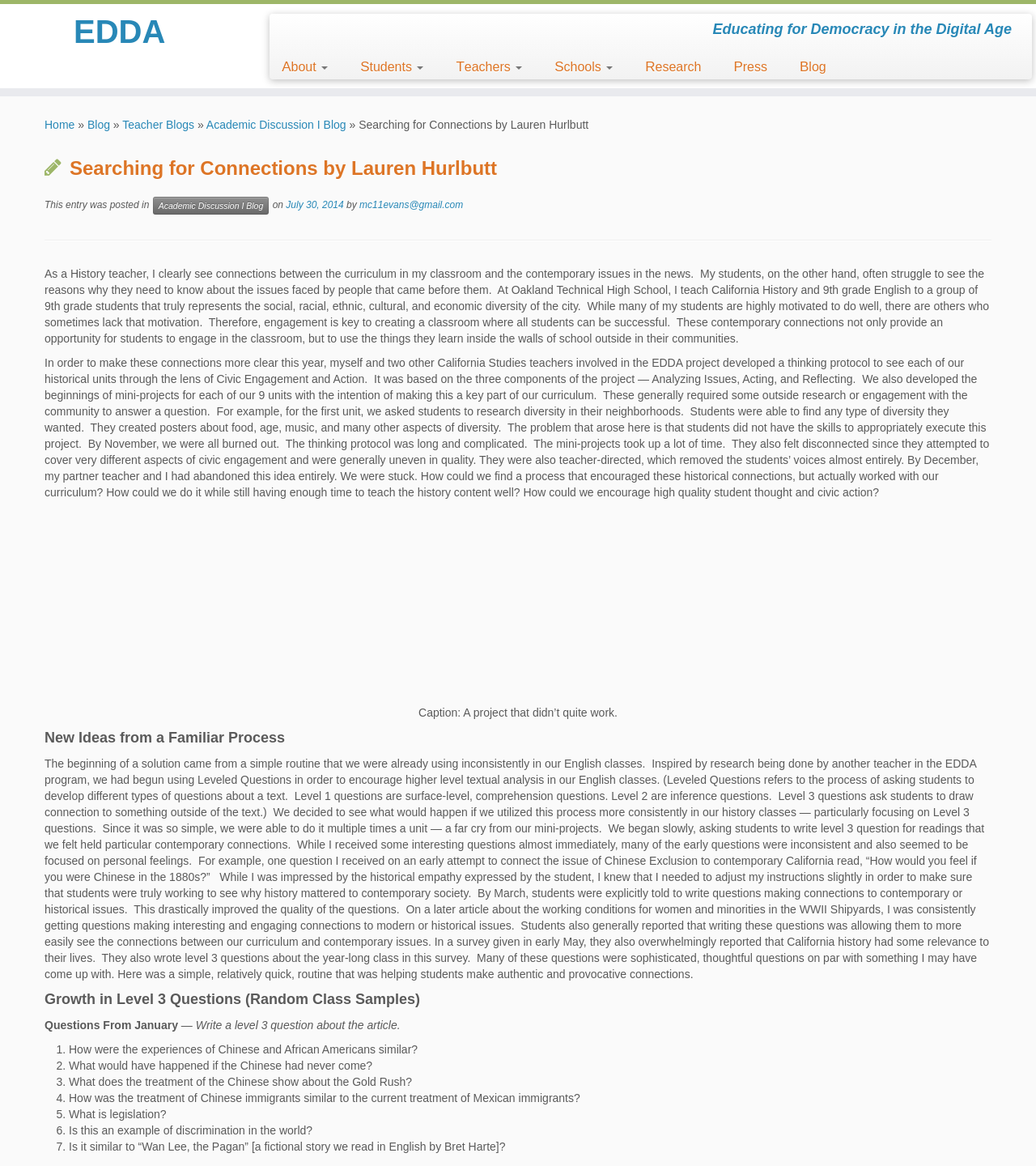Please find the bounding box coordinates of the element that needs to be clicked to perform the following instruction: "Read the blog post 'Searching for Connections by Lauren Hurlbutt'". The bounding box coordinates should be four float numbers between 0 and 1, represented as [left, top, right, bottom].

[0.043, 0.101, 0.568, 0.112]